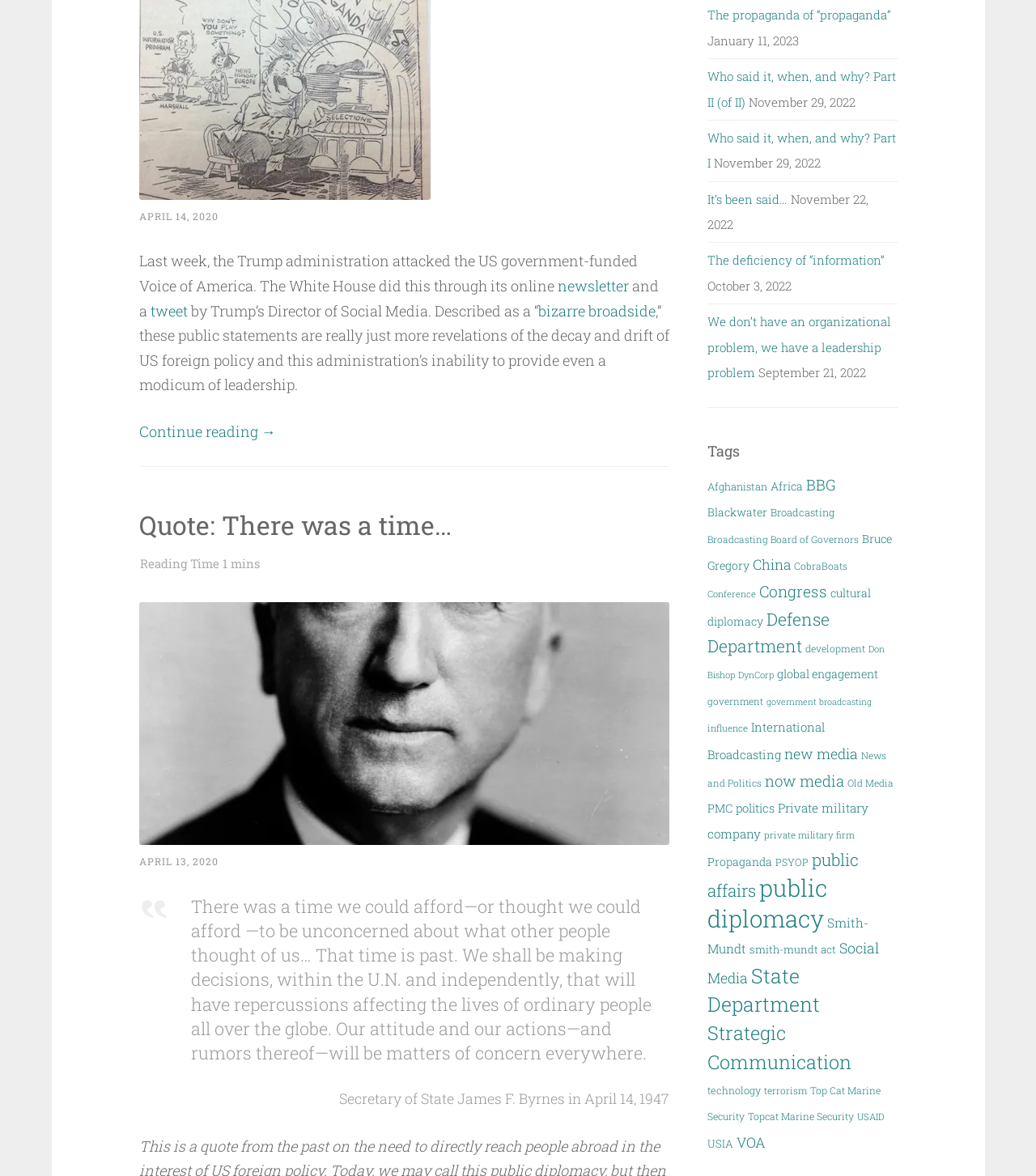Please identify the coordinates of the bounding box for the clickable region that will accomplish this instruction: "Check the tag 'Afghanistan'".

[0.683, 0.408, 0.741, 0.419]